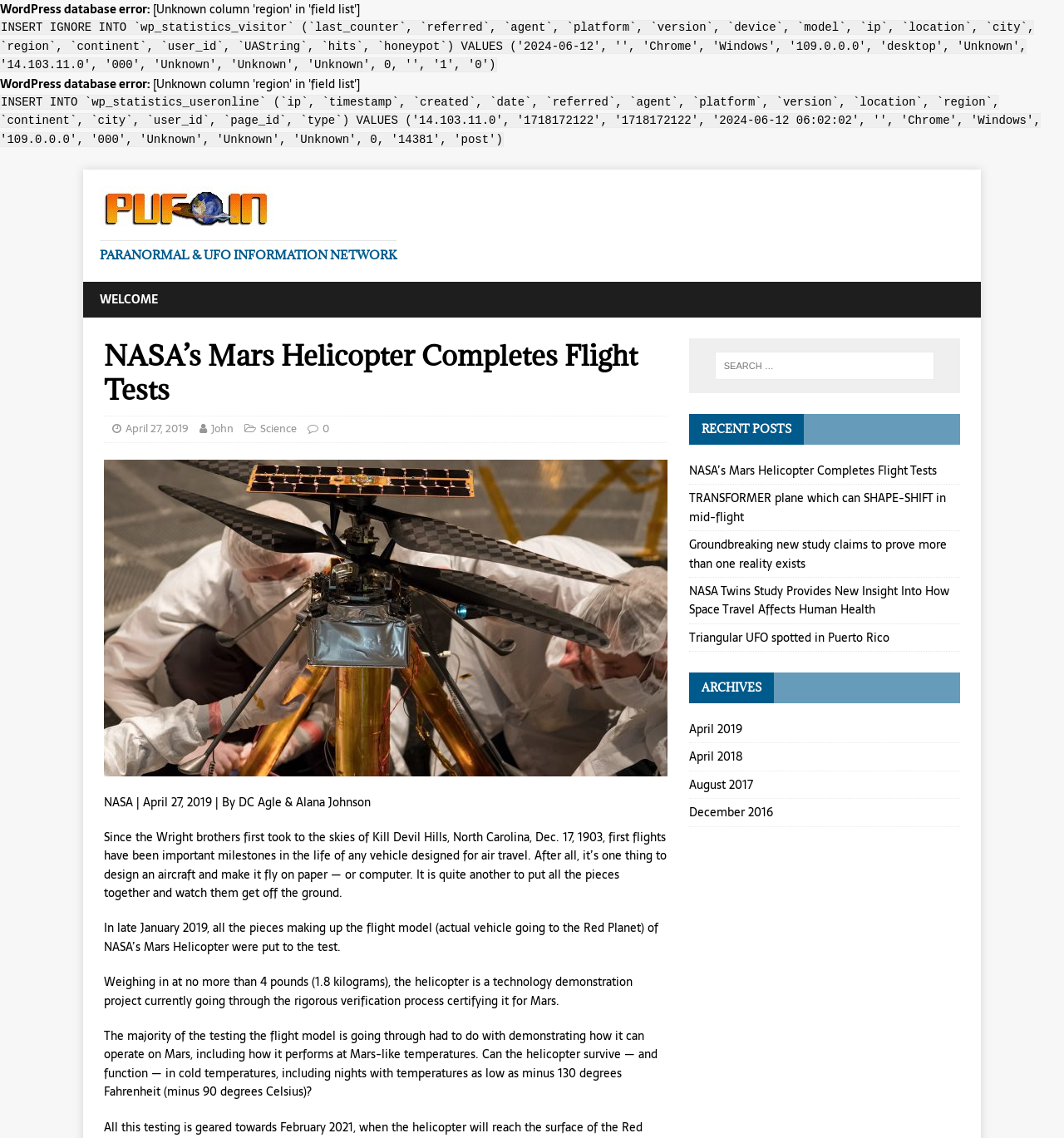Please find the bounding box coordinates (top-left x, top-left y, bottom-right x, bottom-right y) in the screenshot for the UI element described as follows: December 2016

[0.647, 0.702, 0.902, 0.726]